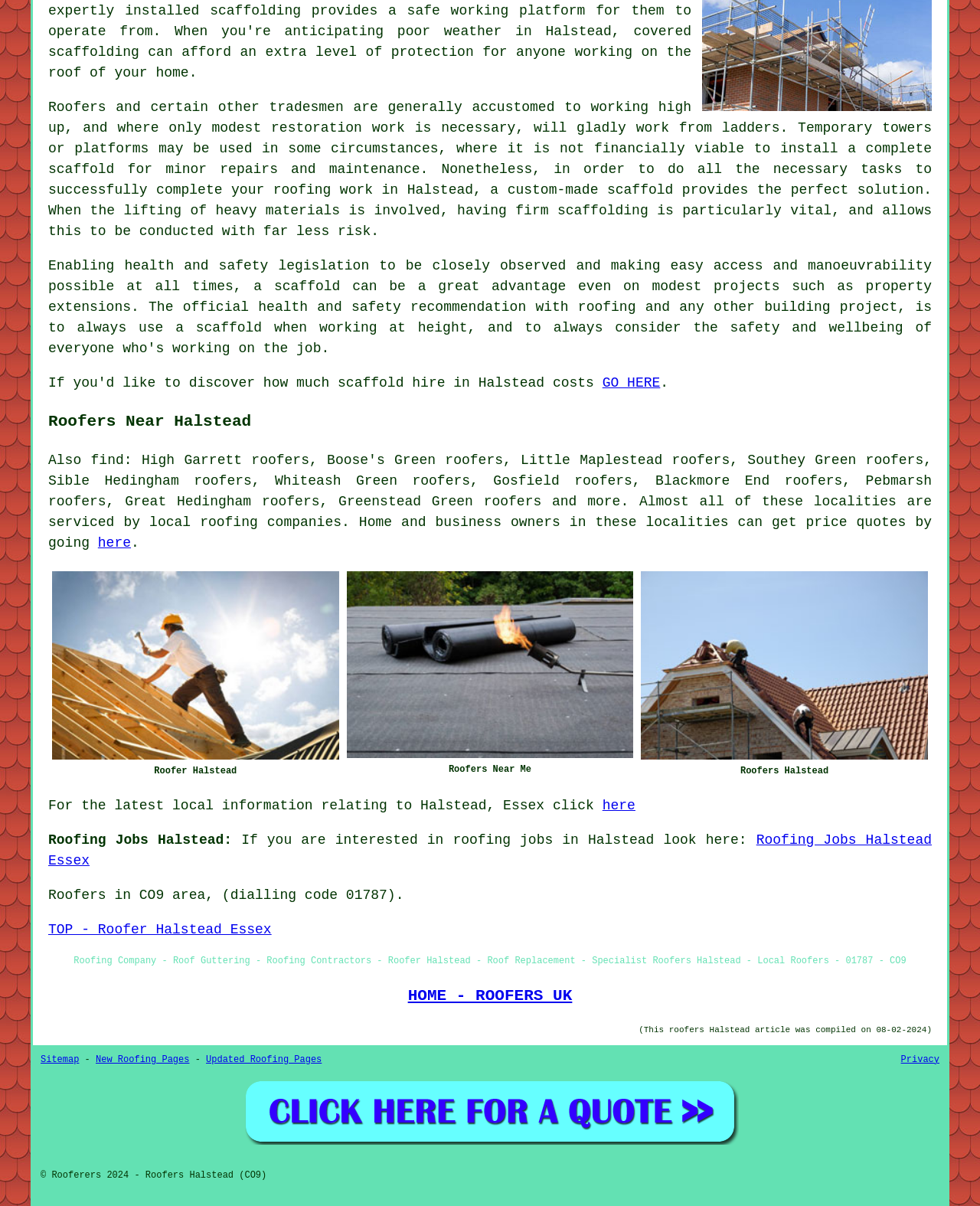Answer the question below with a single word or a brief phrase: 
What is the phone number mentioned on this webpage?

01787